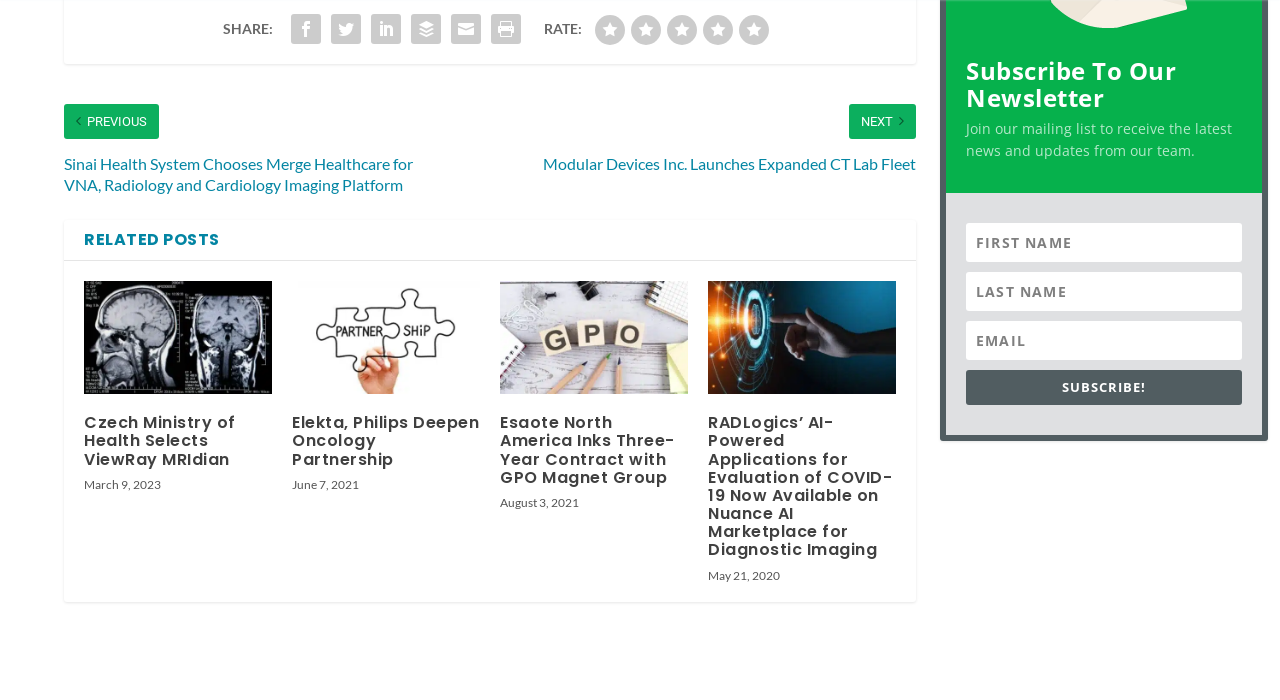Based on the image, please respond to the question with as much detail as possible:
What is the topic of the 'RELATED POSTS' section?

The 'RELATED POSTS' section appears to be a collection of news articles related to the healthcare industry, featuring titles such as 'Czech Ministry of Health Selects ViewRay MRIdian' and 'Elekta, Philips Deepen Oncology Partnership'.